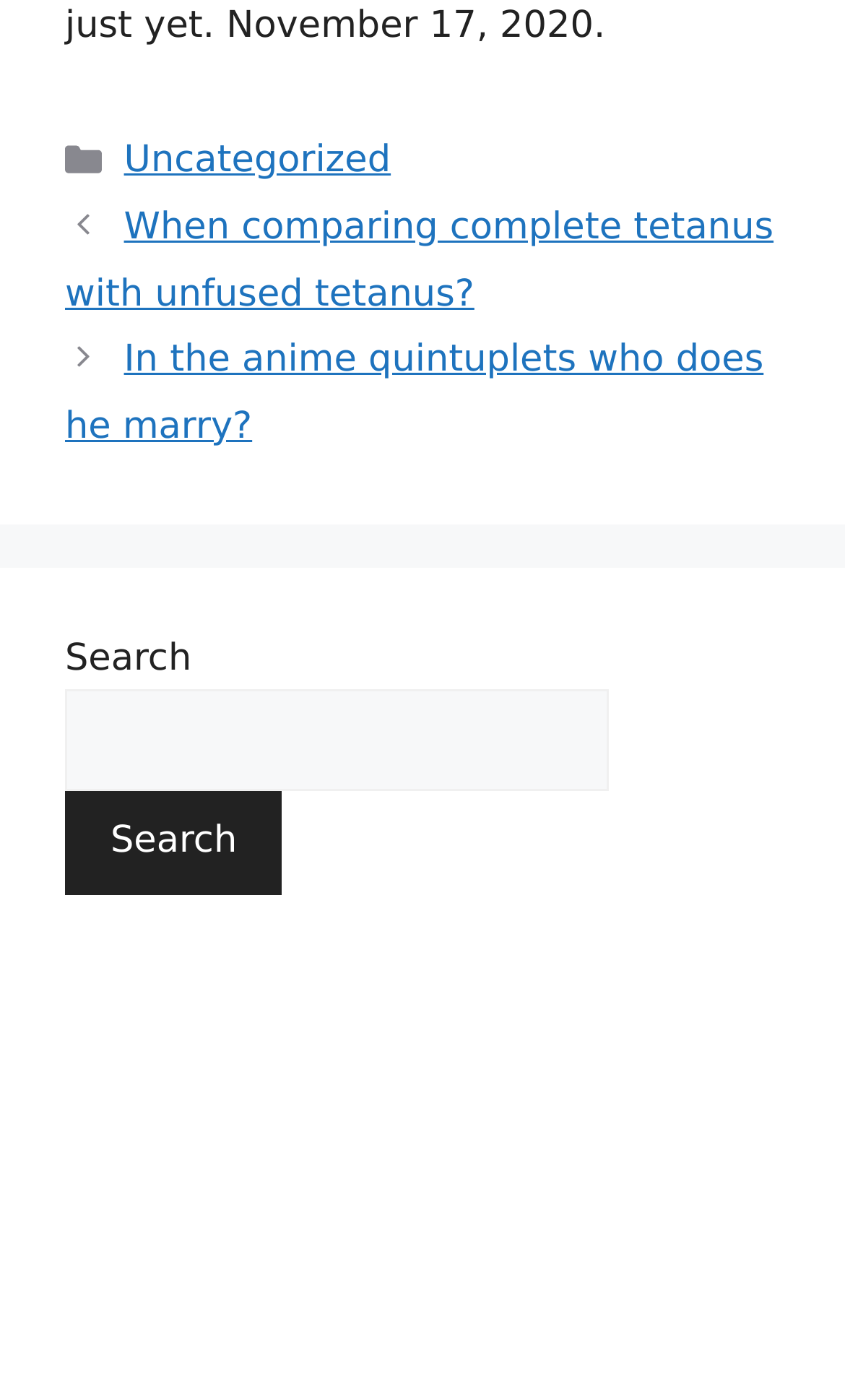Provide a brief response using a word or short phrase to this question:
How many navigation links are there?

2